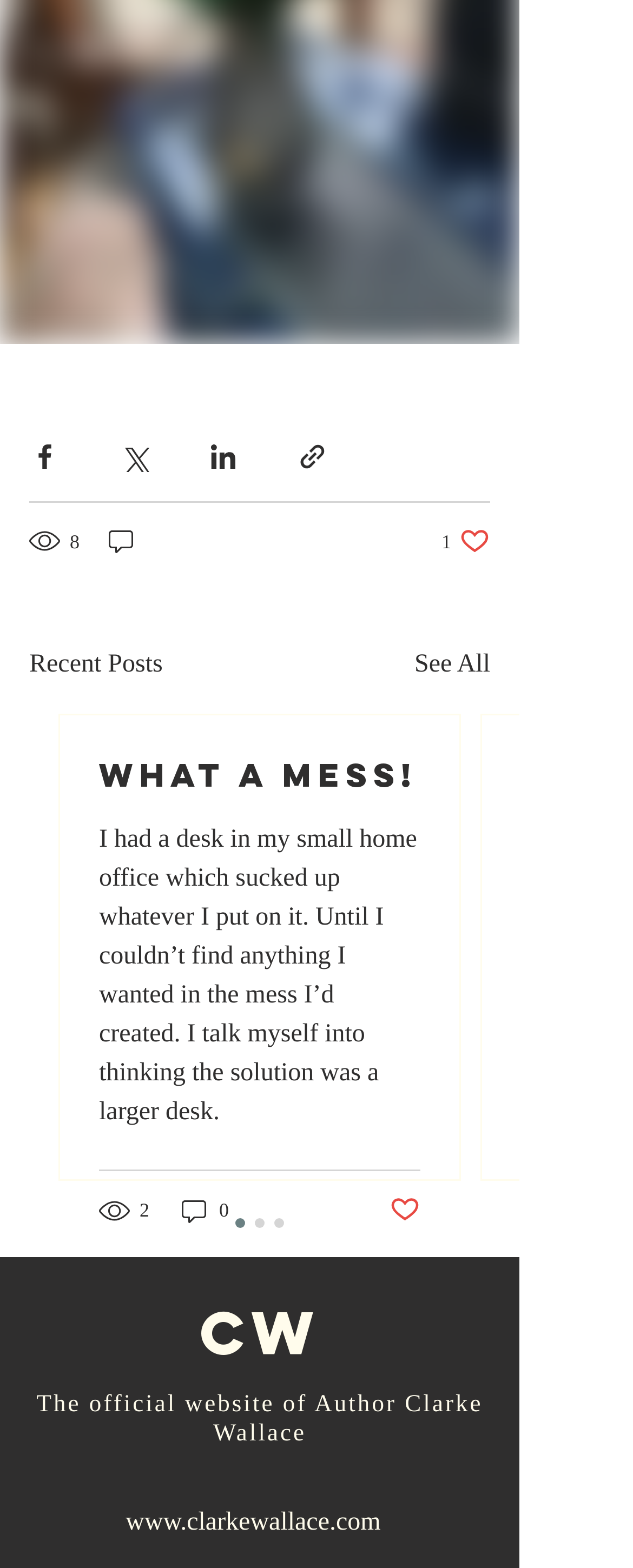How many social media sharing options are available?
Observe the image and answer the question with a one-word or short phrase response.

4